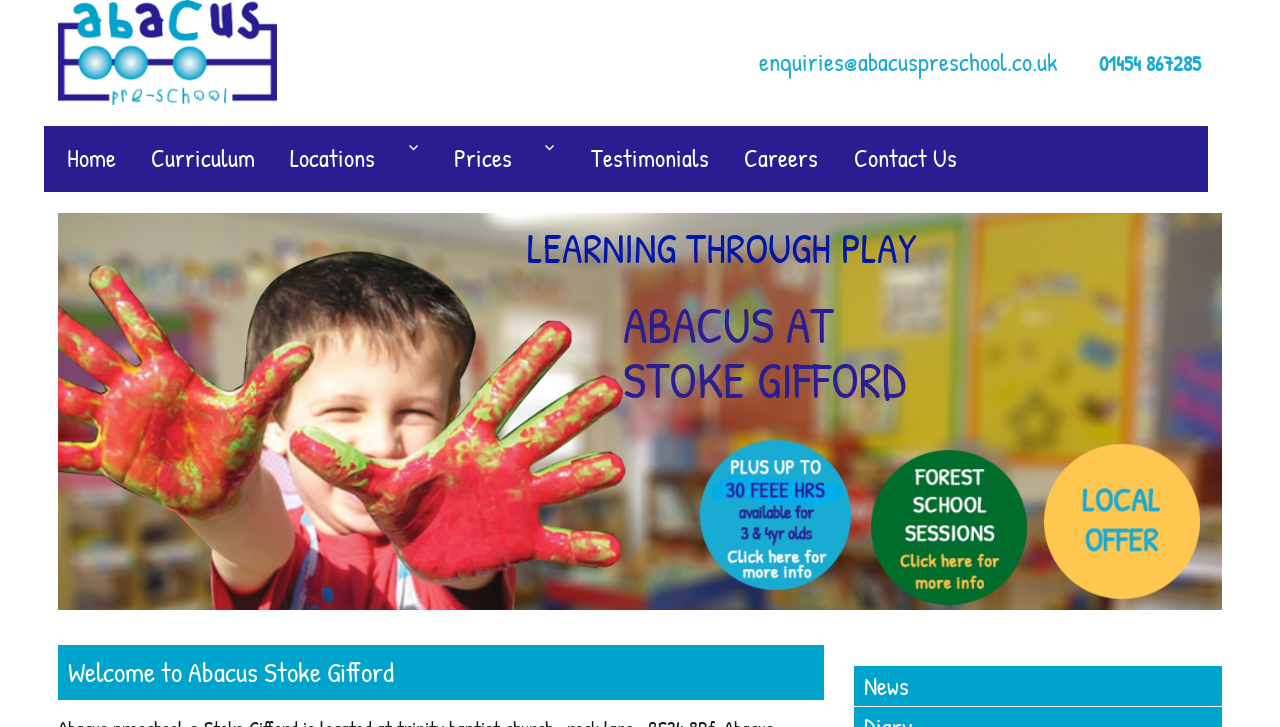Predict the bounding box for the UI component with the following description: "Abacus Preschool".

[0.045, 0.165, 0.169, 0.212]